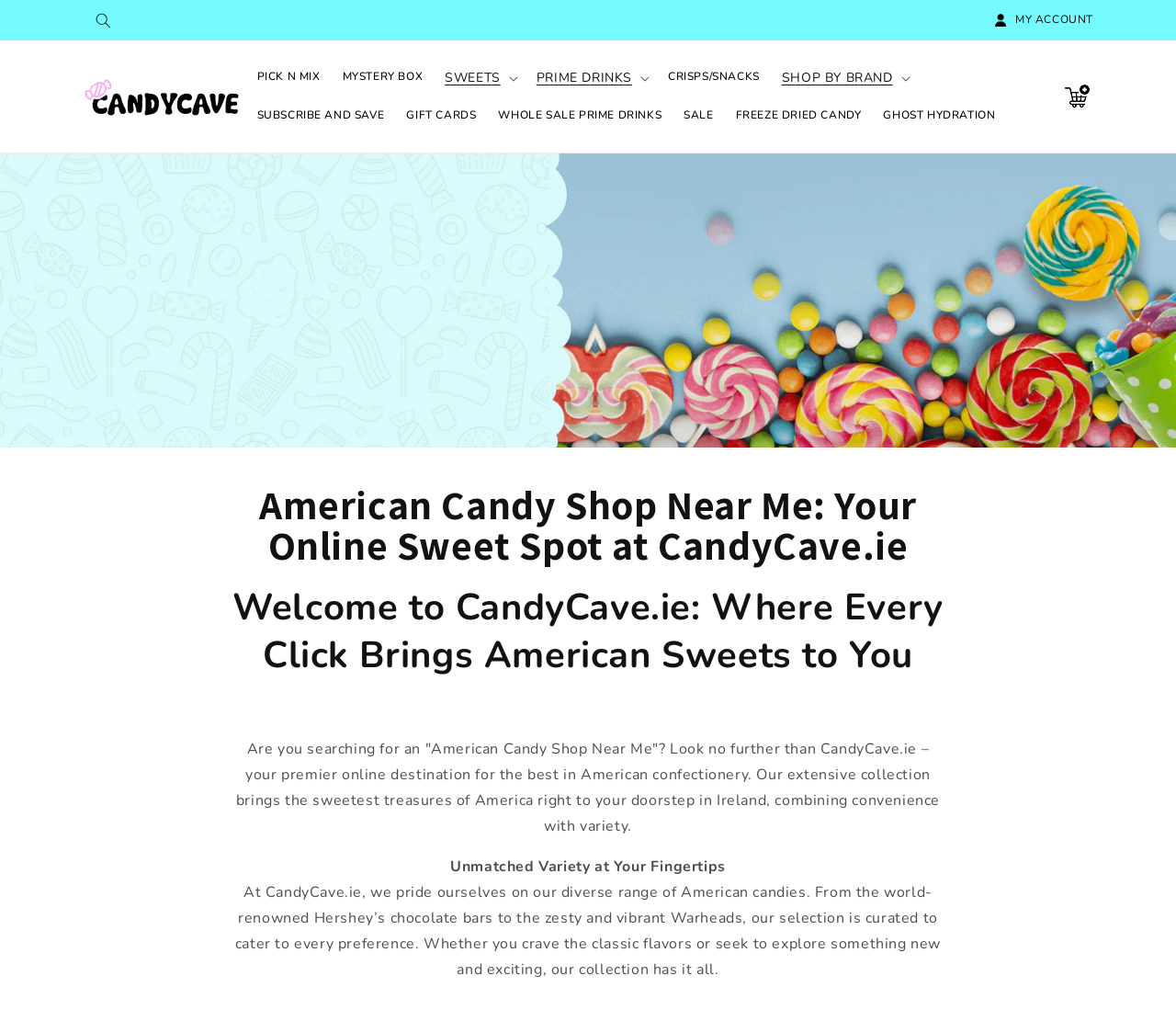What is the 'SUBSCRIBE AND SAVE' link for?
Using the image as a reference, answer the question in detail.

The 'SUBSCRIBE AND SAVE' link implies that users can subscribe to regular deliveries of their favorite candies, likely with a discount or other benefits. This feature is common on e-commerce websites, allowing customers to receive regular shipments of their preferred products.